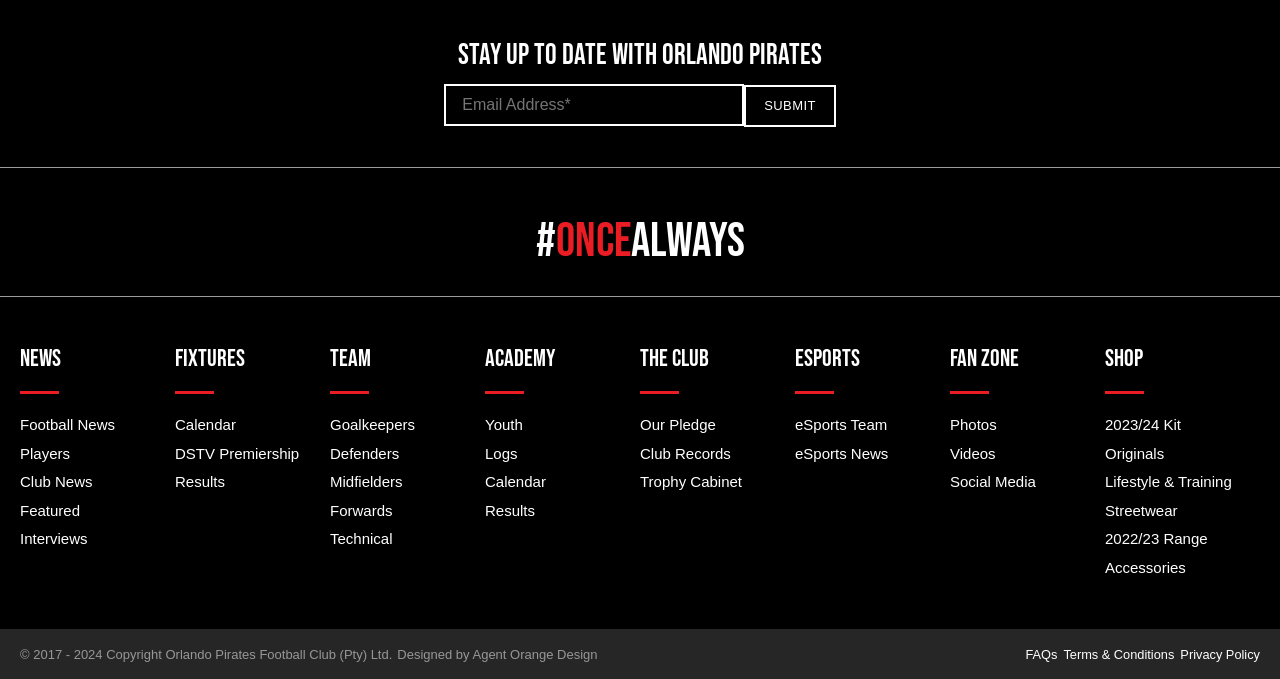What is the last link listed under 'Shop'?
Look at the screenshot and provide an in-depth answer.

The last link listed under the 'Shop' heading is 'Accessories', which is likely a category of merchandise available for purchase.